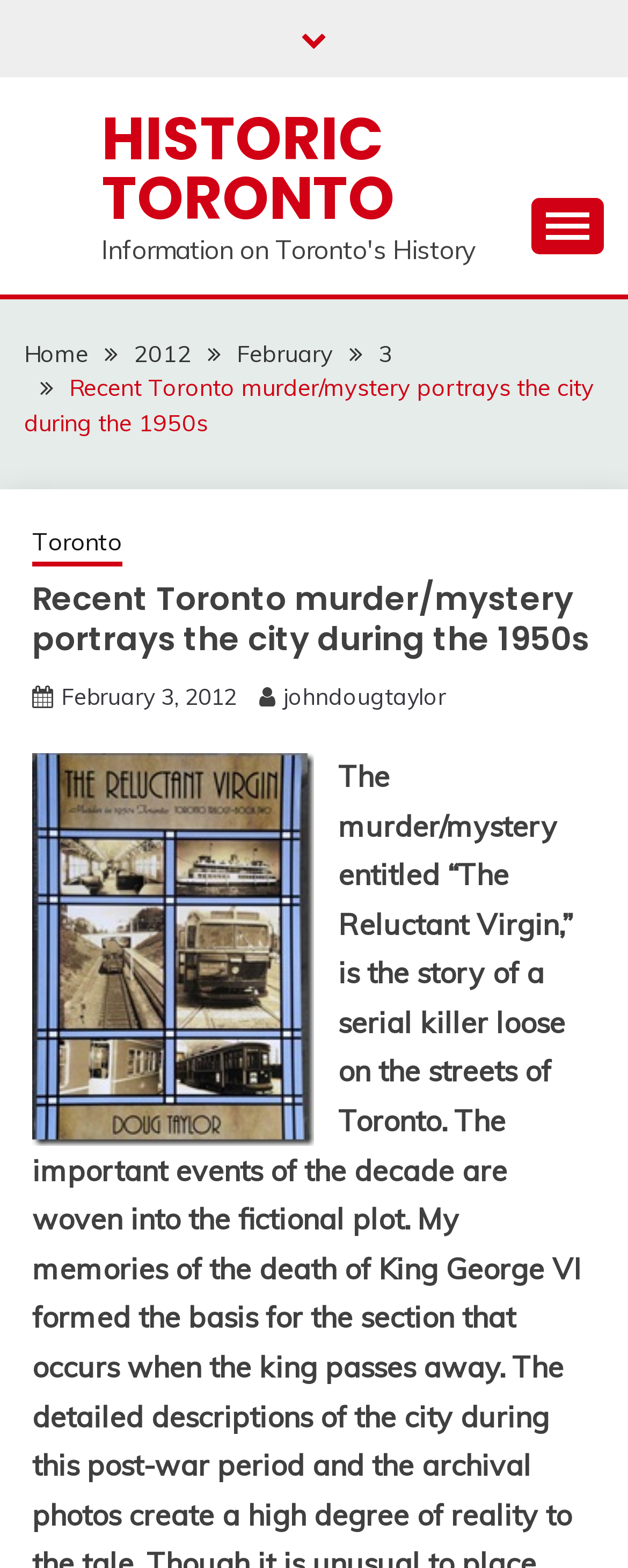Please identify the bounding box coordinates of the clickable element to fulfill the following instruction: "Click the 'HISTORIC TORONTO' link". The coordinates should be four float numbers between 0 and 1, i.e., [left, top, right, bottom].

[0.162, 0.062, 0.628, 0.153]